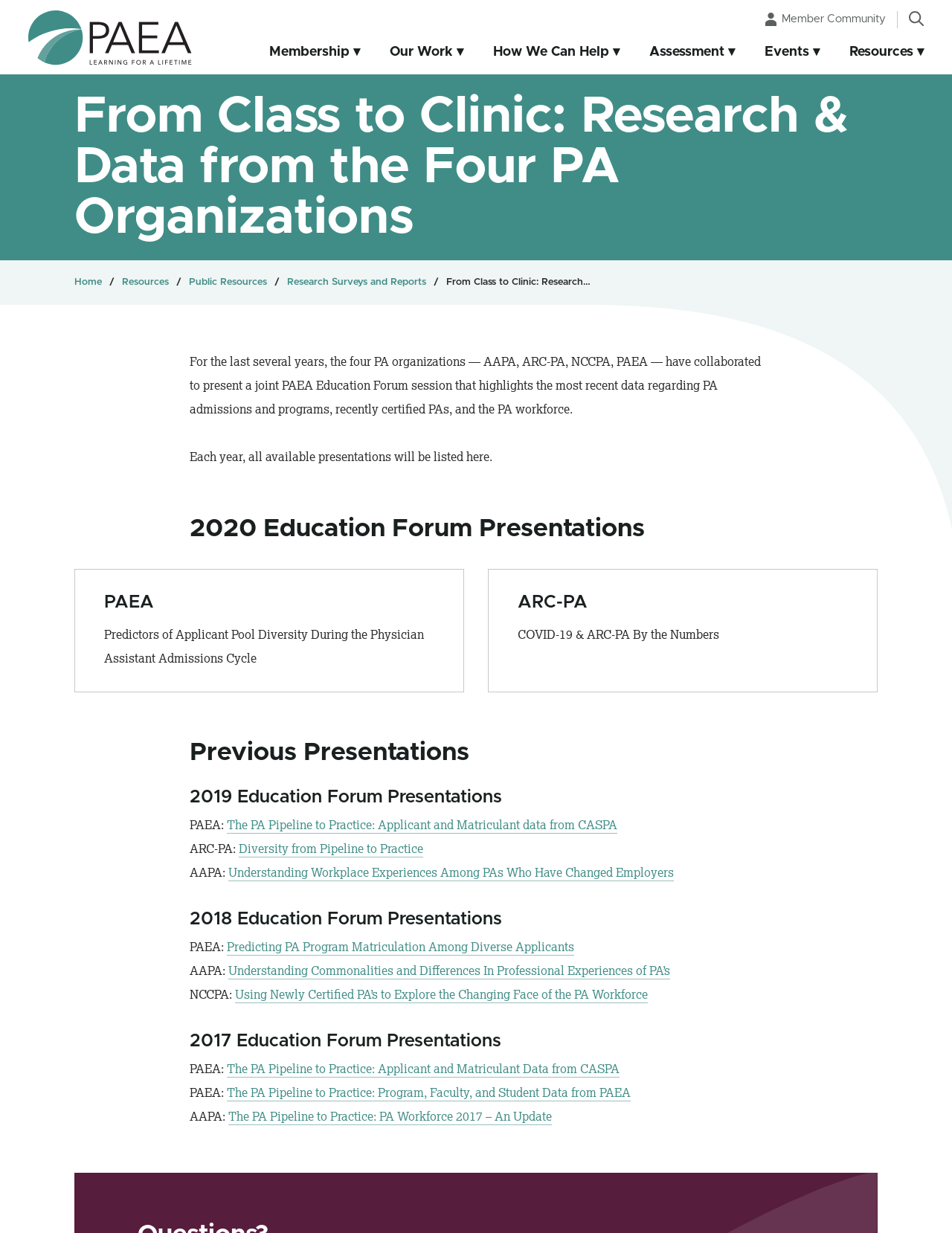Please provide a one-word or phrase answer to the question: 
How many years of presentations are listed on the webpage?

4